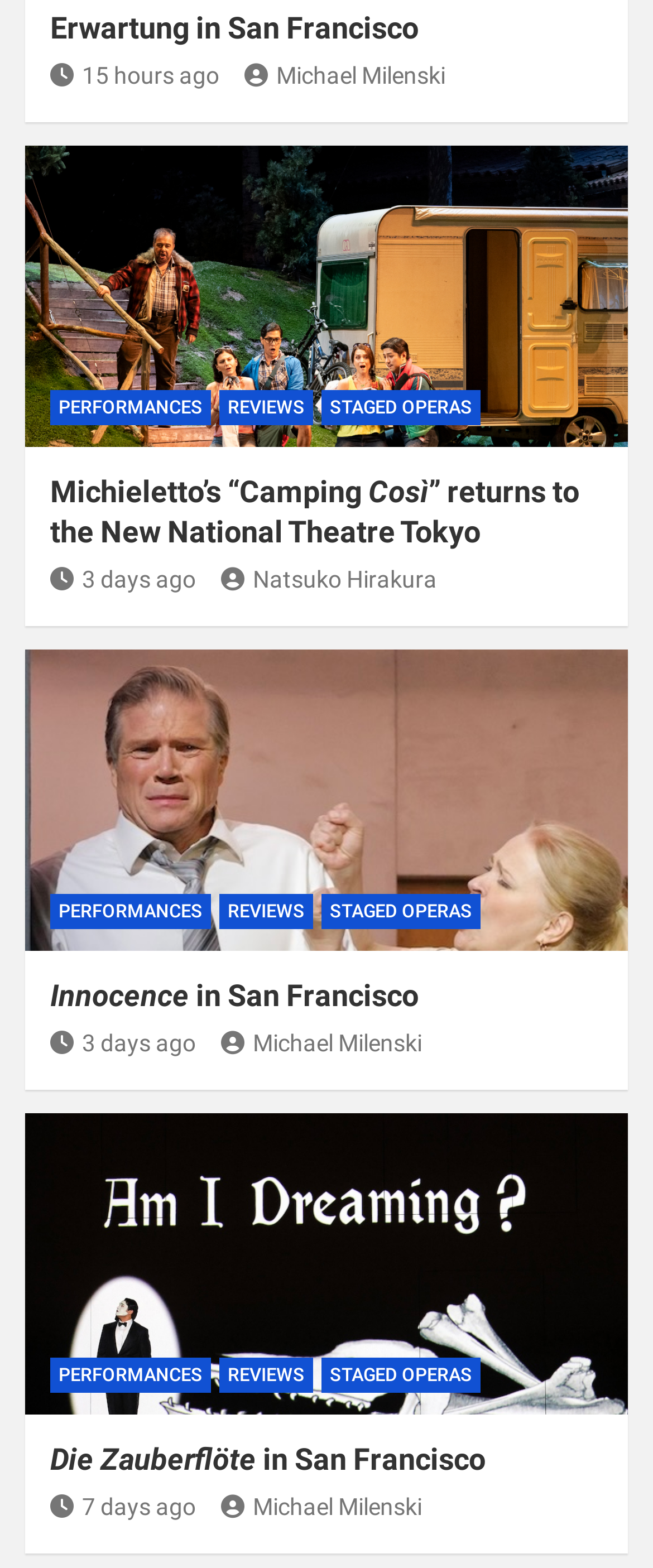Please identify the bounding box coordinates of the clickable area that will fulfill the following instruction: "Read reviews". The coordinates should be in the format of four float numbers between 0 and 1, i.e., [left, top, right, bottom].

[0.336, 0.249, 0.479, 0.271]